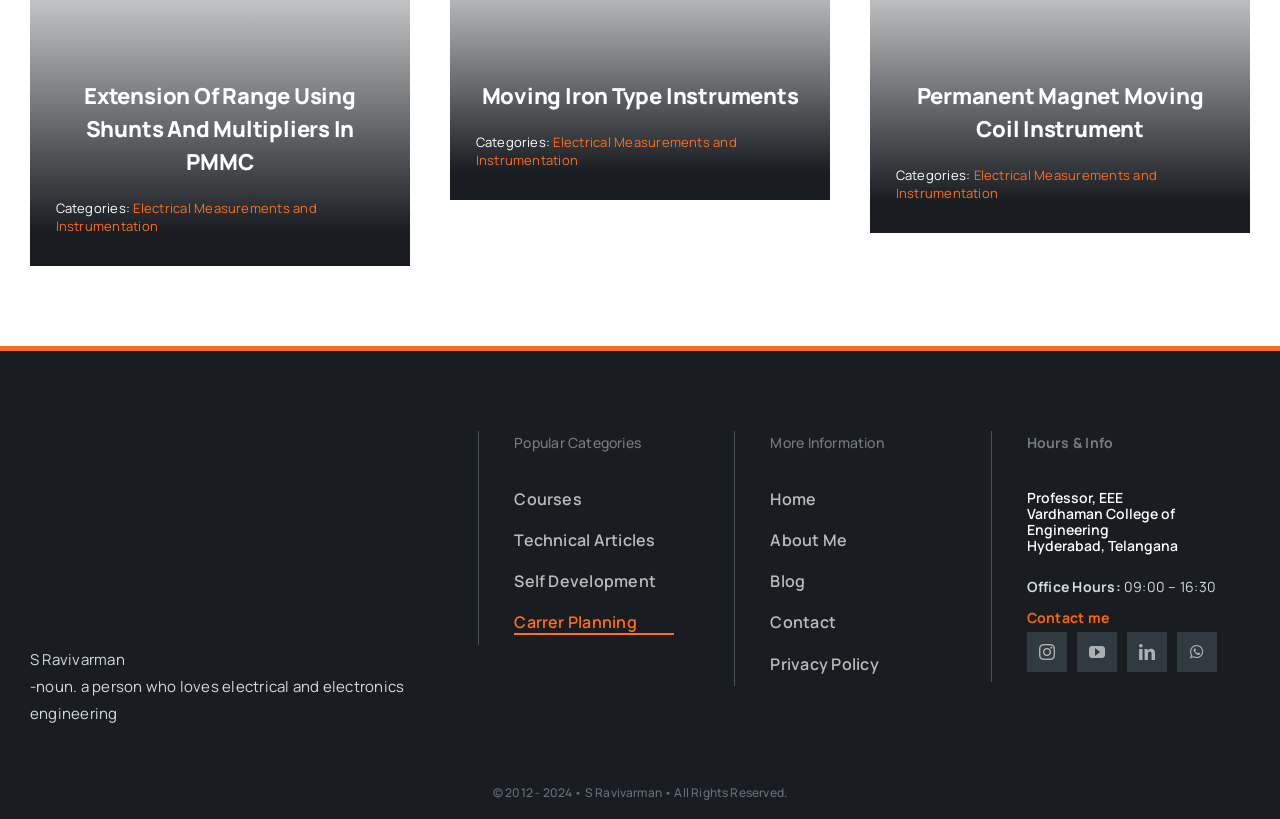Identify the bounding box coordinates of the element that should be clicked to fulfill this task: "View the categories of Electrical Measurements and Instrumentation". The coordinates should be provided as four float numbers between 0 and 1, i.e., [left, top, right, bottom].

[0.043, 0.243, 0.248, 0.287]